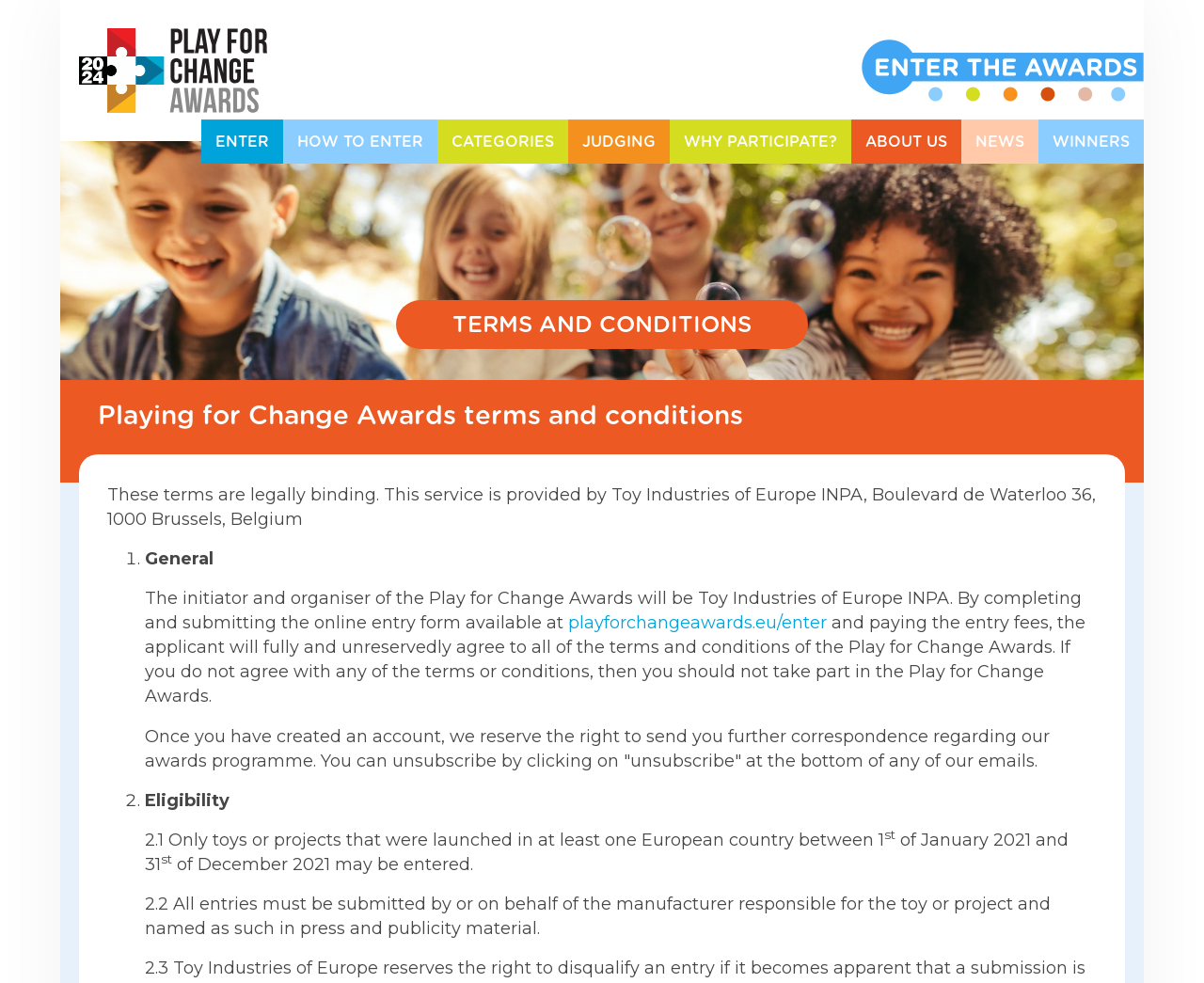Find the bounding box coordinates of the element to click in order to complete the given instruction: "Enter the awards."

[0.716, 0.06, 0.95, 0.081]